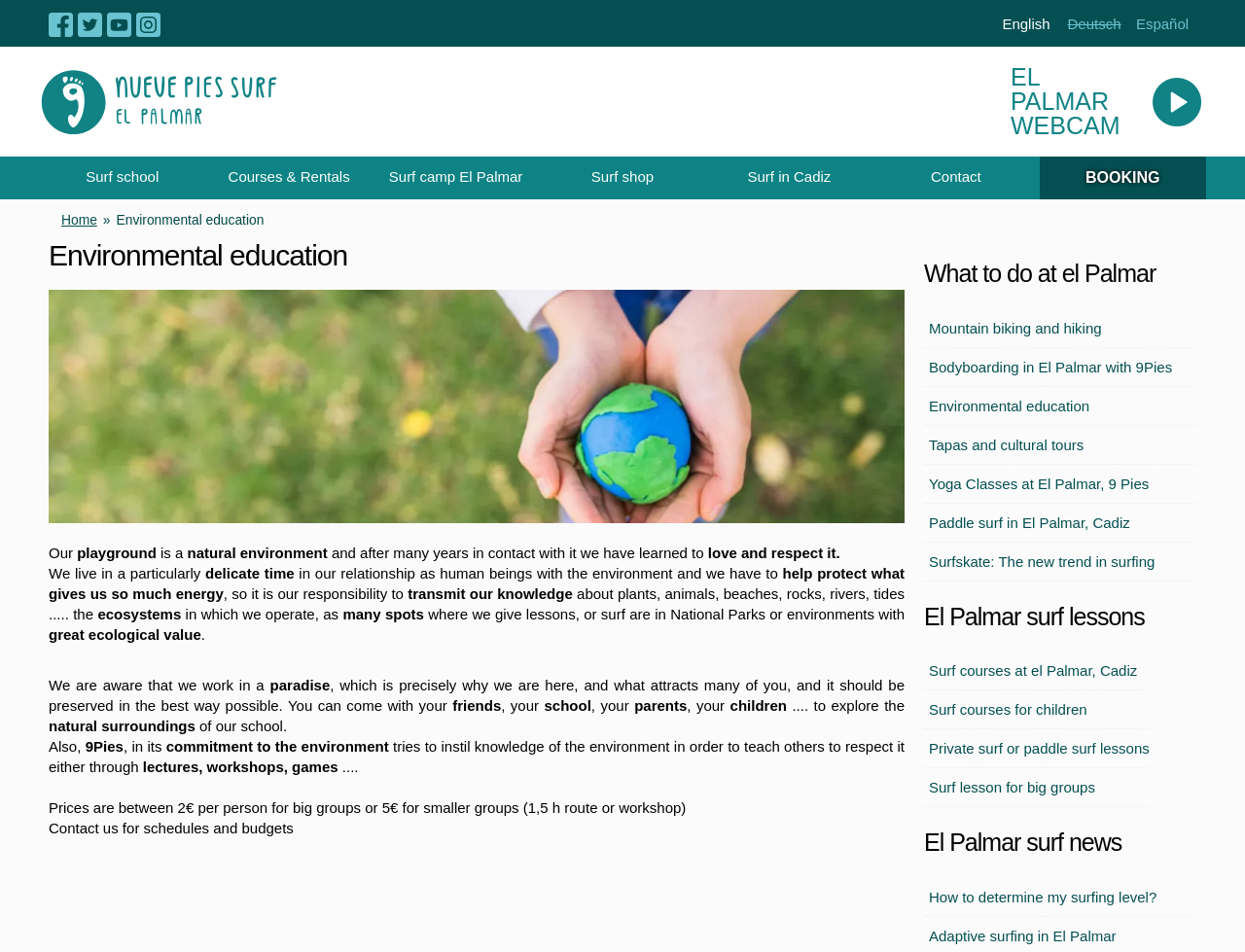Determine the bounding box coordinates of the clickable element necessary to fulfill the instruction: "View surf school information". Provide the coordinates as four float numbers within the 0 to 1 range, i.e., [left, top, right, bottom].

[0.031, 0.07, 0.227, 0.144]